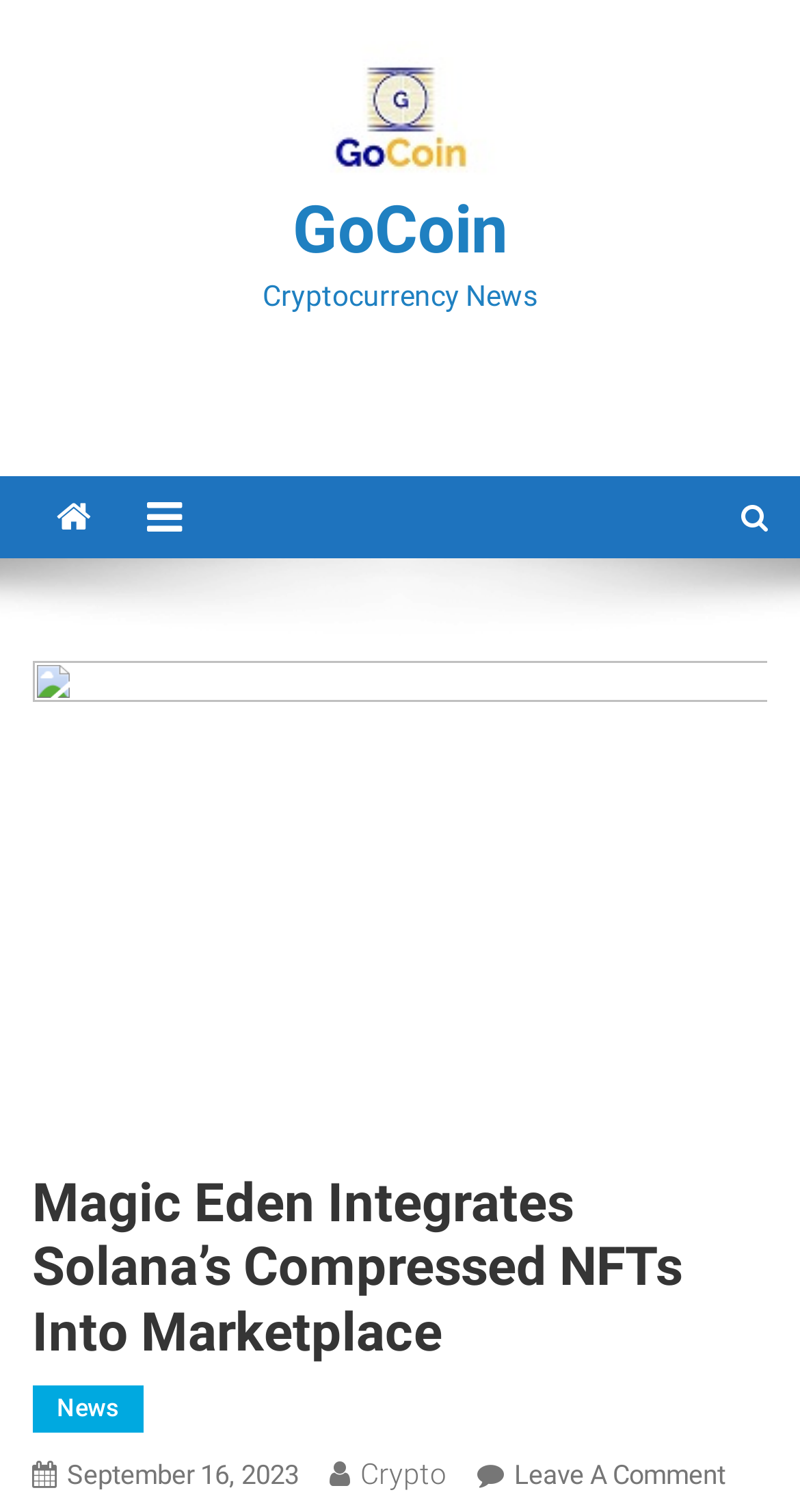Provide a single word or phrase to answer the given question: 
What is the date of the news article?

September 16, 2023